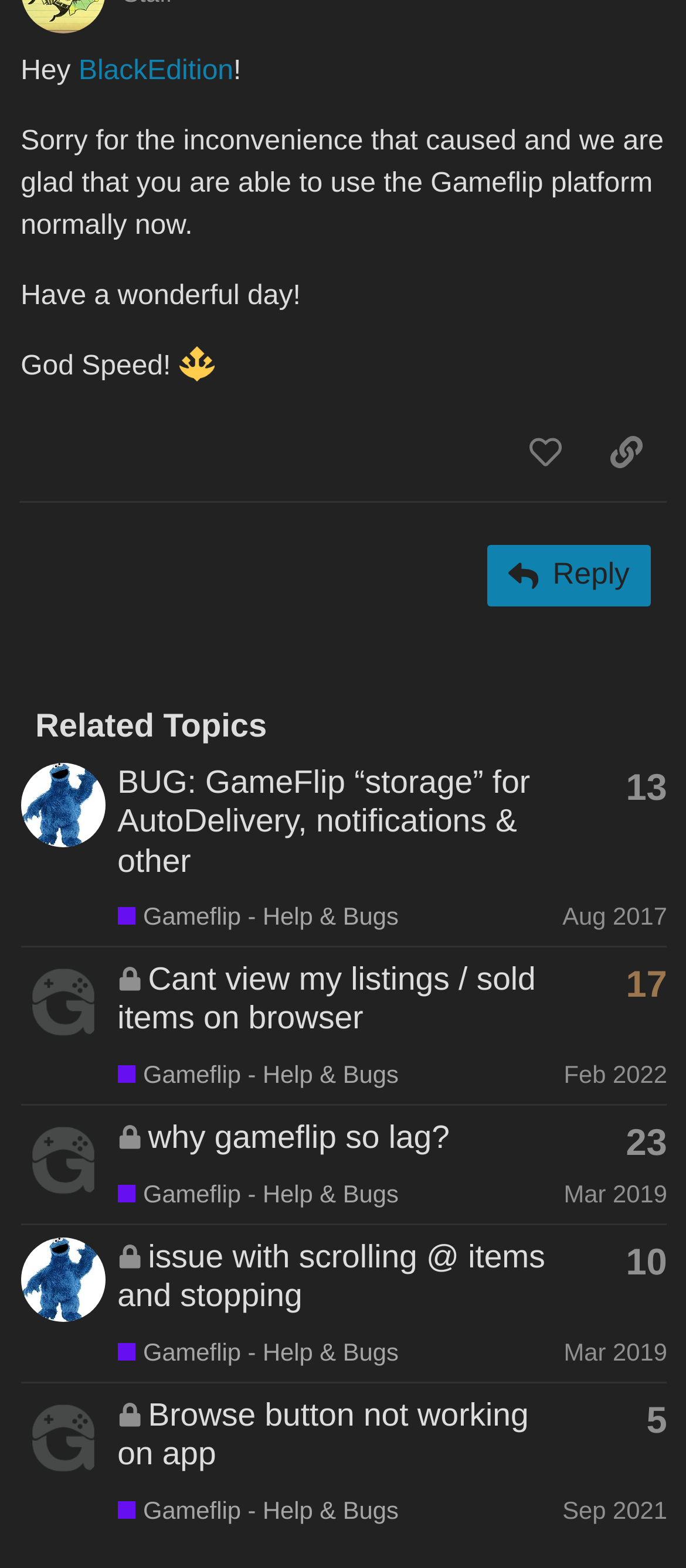What is the first message on the webpage?
Please provide a detailed and thorough answer to the question.

The first message on the webpage is 'Hey' which is a static text element located at the top of the page with a bounding box coordinate of [0.03, 0.036, 0.114, 0.055].